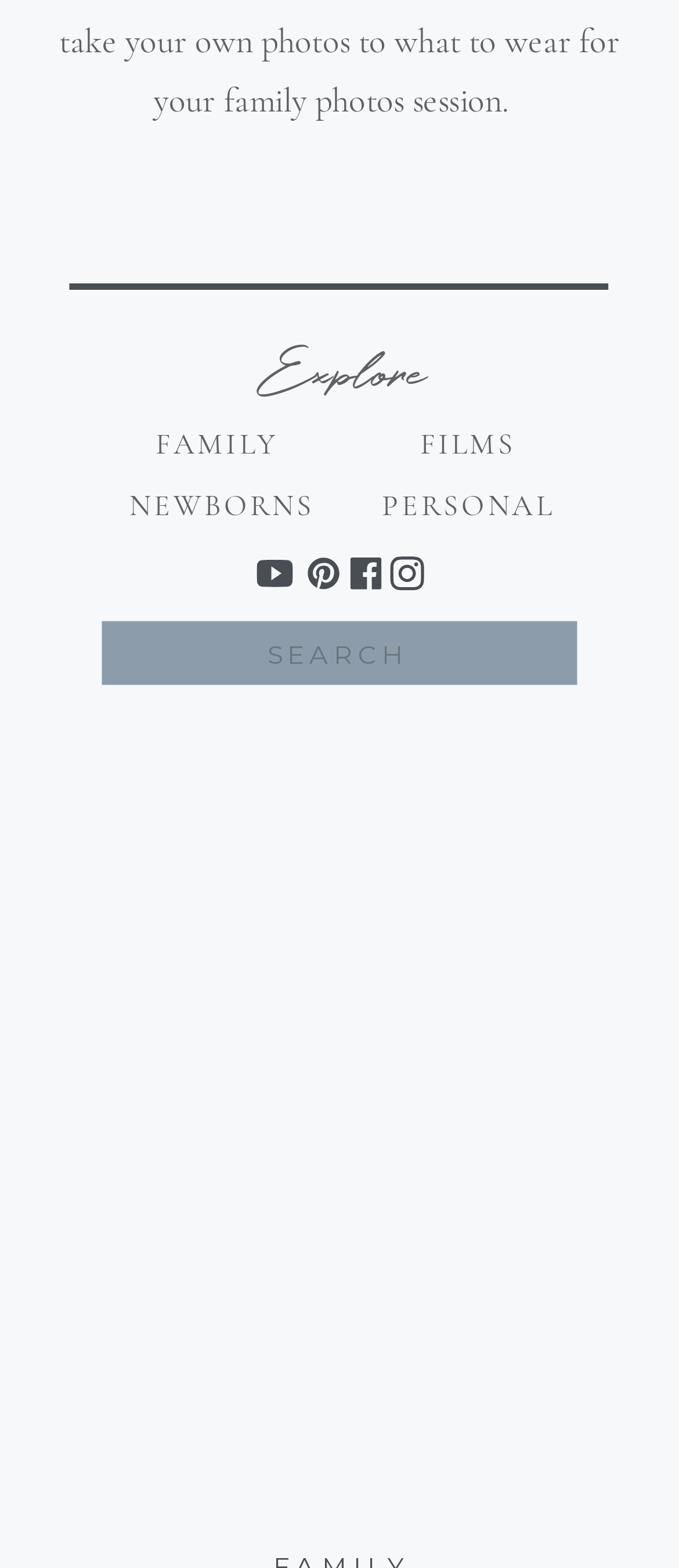Locate the bounding box coordinates of the element that should be clicked to fulfill the instruction: "Click on Facebook link".

[0.512, 0.354, 0.566, 0.378]